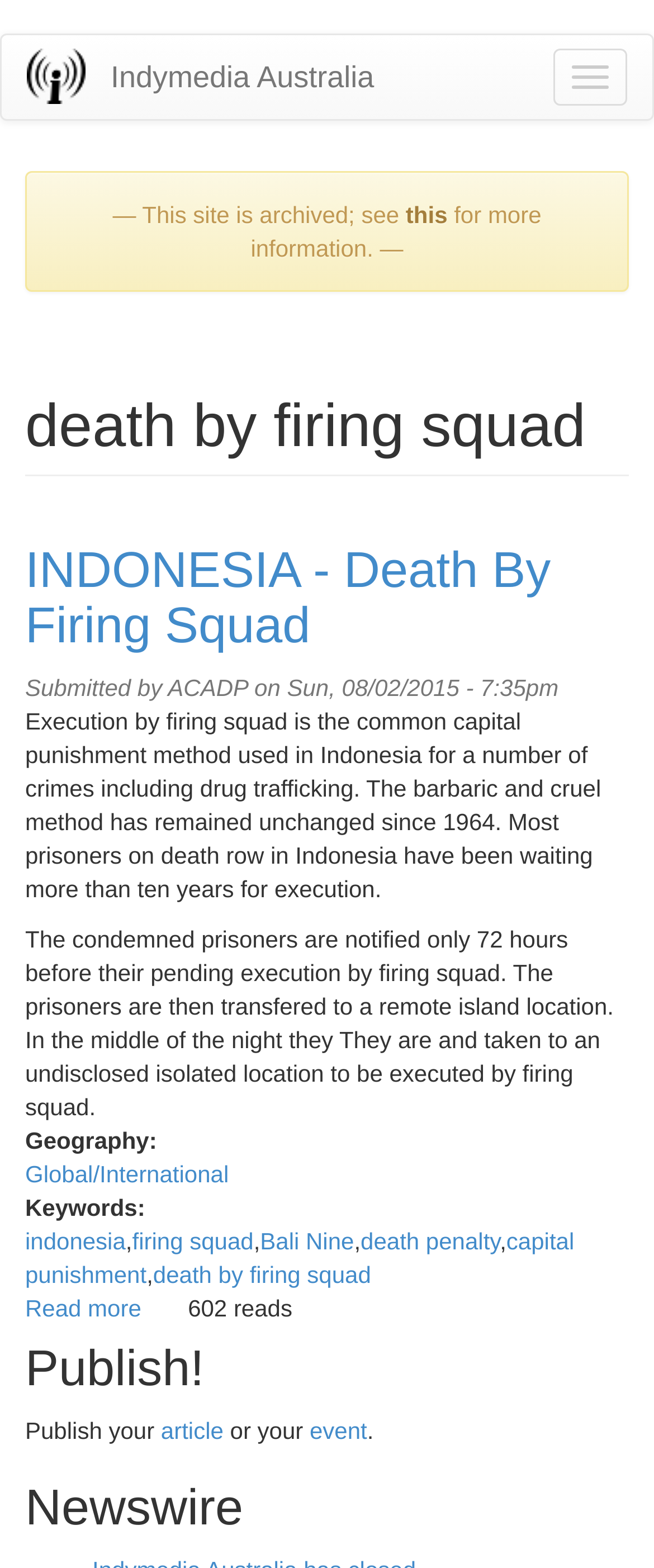Locate the bounding box coordinates of the area you need to click to fulfill this instruction: 'Go to the 'Newswire' section'. The coordinates must be in the form of four float numbers ranging from 0 to 1: [left, top, right, bottom].

[0.038, 0.944, 0.962, 0.979]